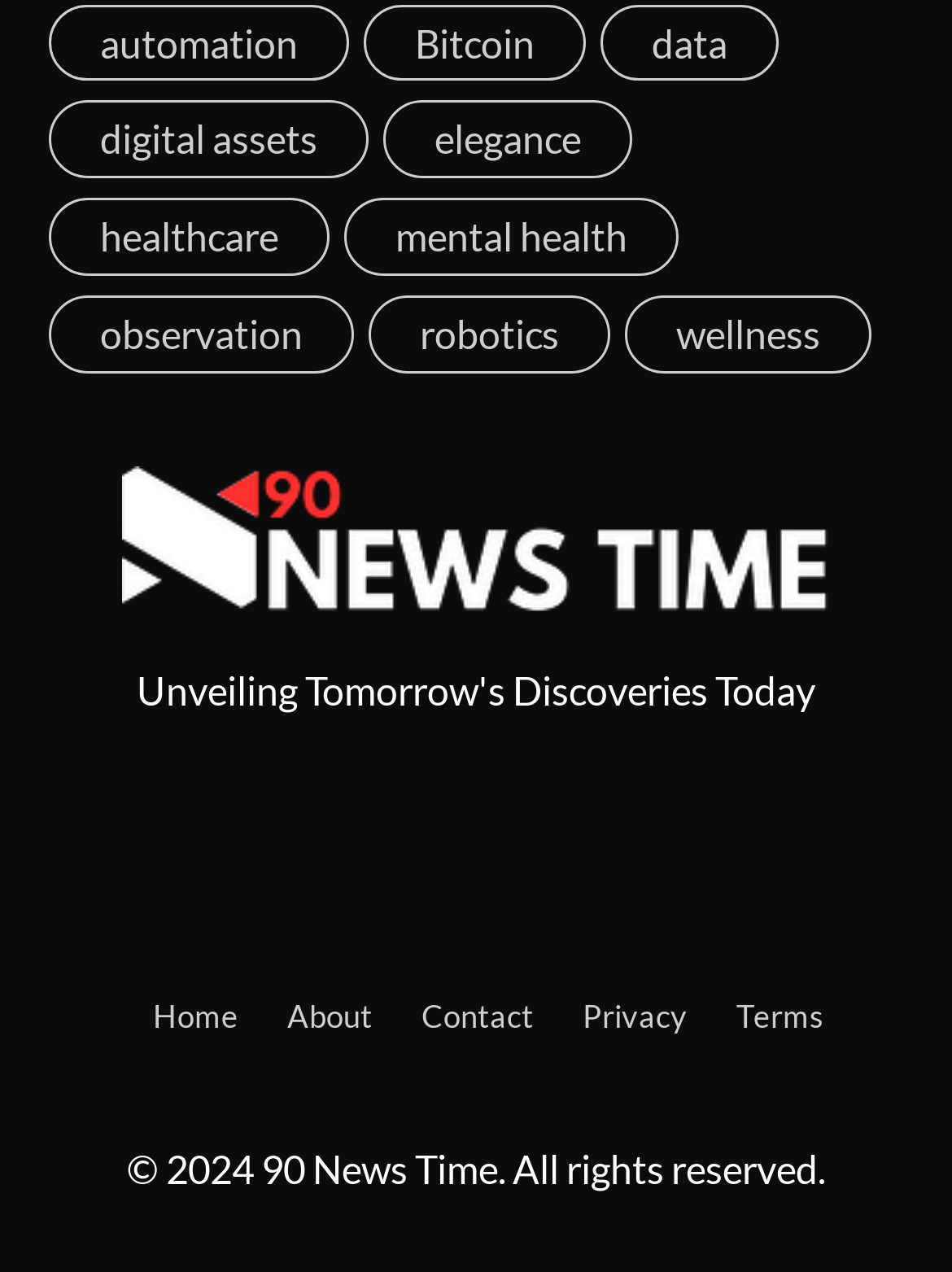Using the webpage screenshot, find the UI element described by mental health. Provide the bounding box coordinates in the format (top-left x, top-left y, bottom-right x, bottom-right y), ensuring all values are floating point numbers between 0 and 1.

[0.362, 0.156, 0.713, 0.217]